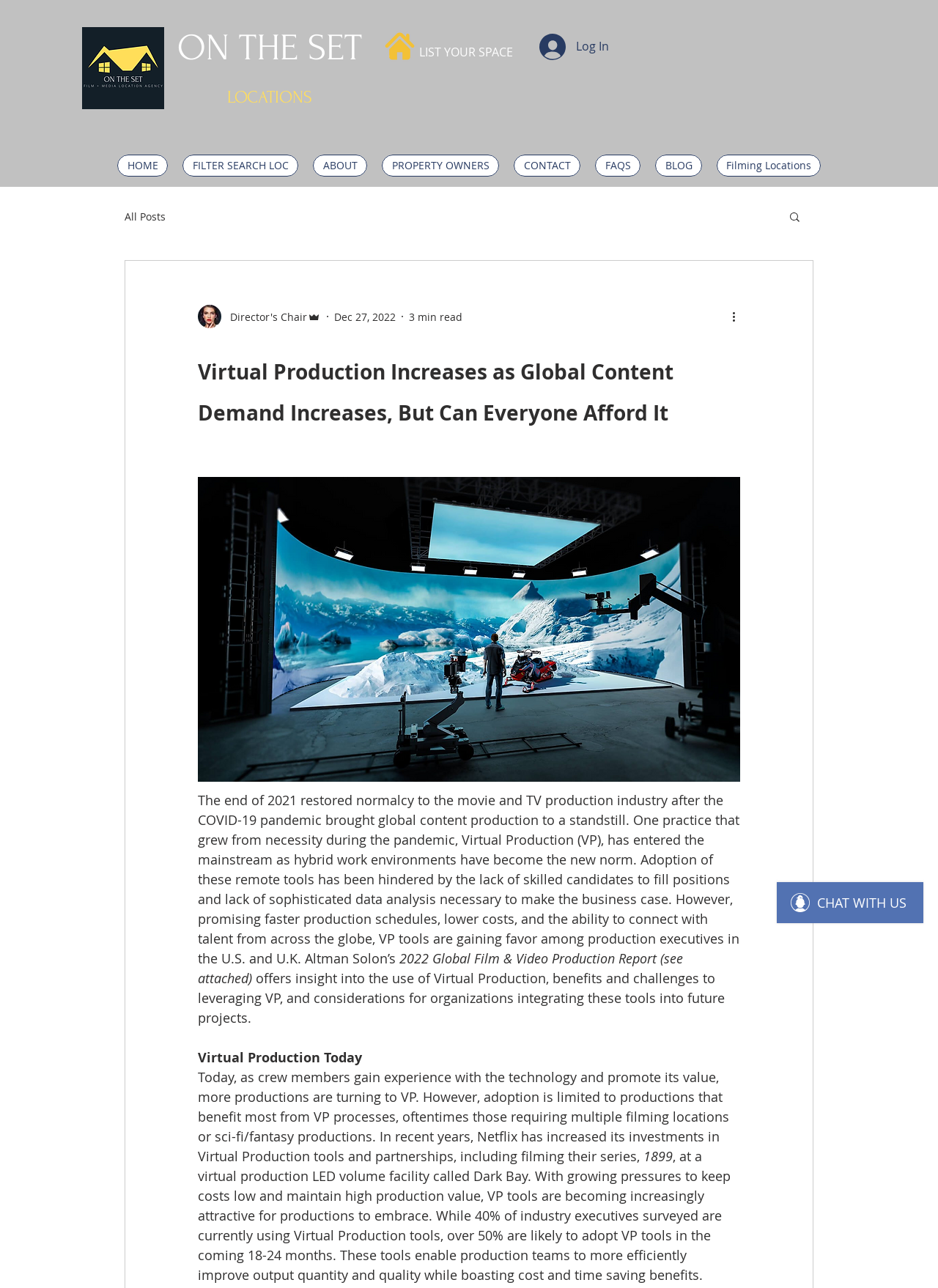Please find the bounding box coordinates in the format (top-left x, top-left y, bottom-right x, bottom-right y) for the given element description. Ensure the coordinates are floating point numbers between 0 and 1. Description: CONTACT

[0.548, 0.12, 0.619, 0.137]